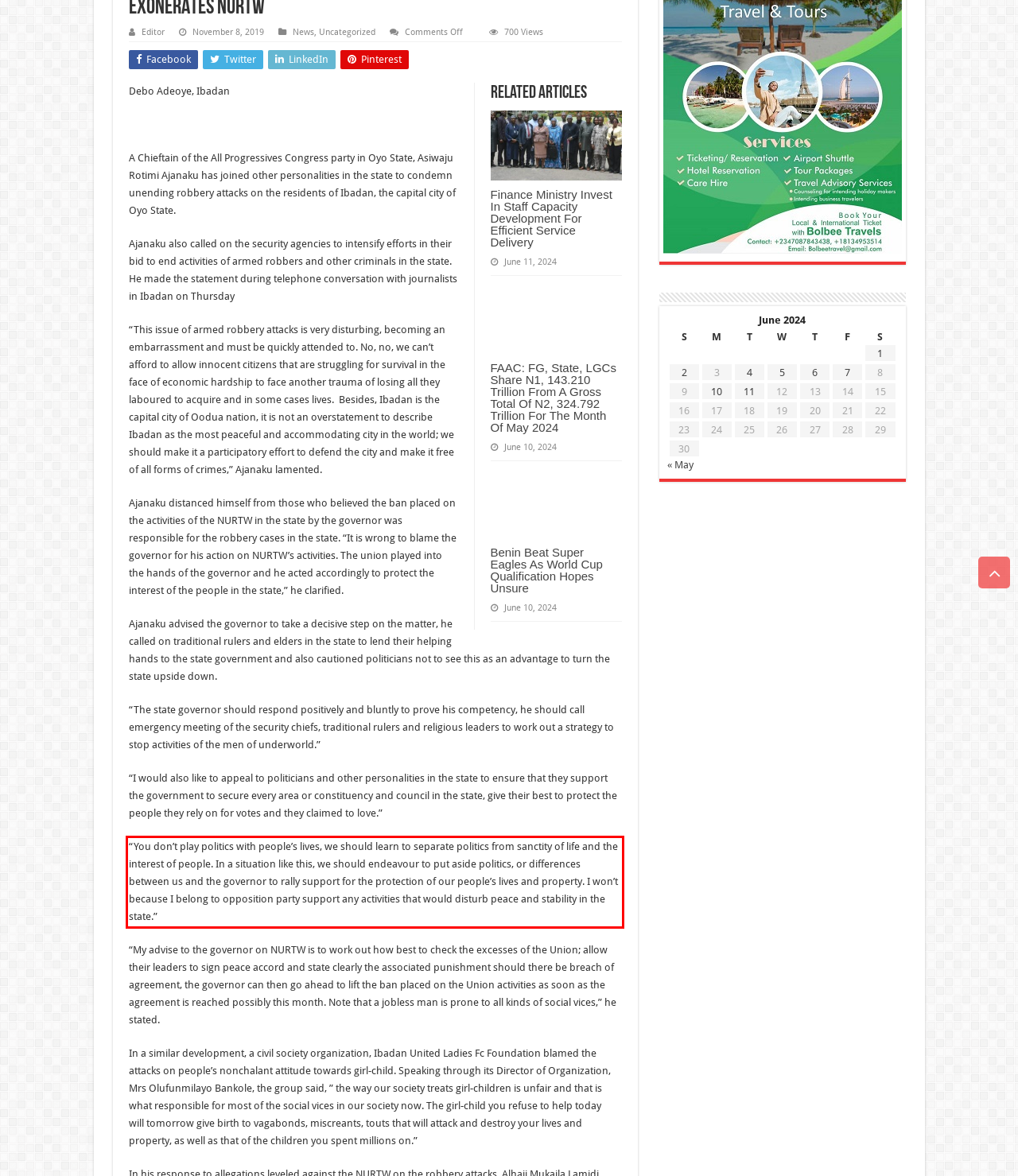Given a webpage screenshot, identify the text inside the red bounding box using OCR and extract it.

“You don’t play politics with people’s lives, we should learn to separate politics from sanctity of life and the interest of people. In a situation like this, we should endeavour to put aside politics, or differences between us and the governor to rally support for the protection of our people’s lives and property. I won’t because I belong to opposition party support any activities that would disturb peace and stability in the state.”